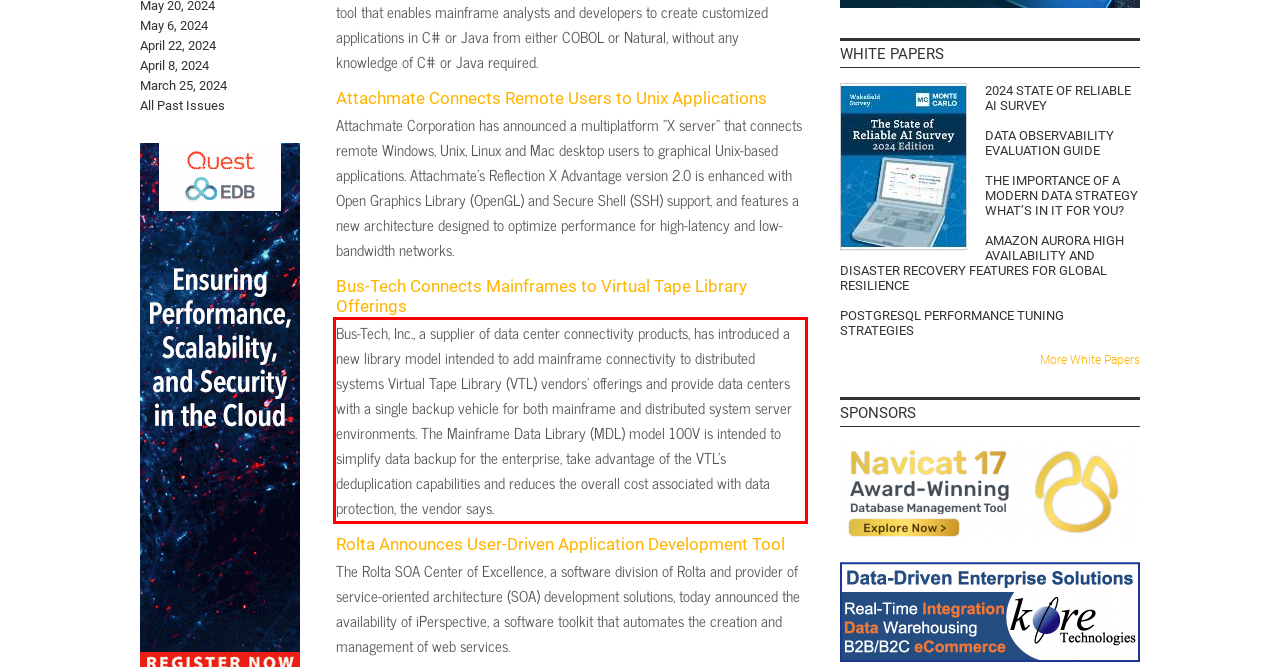You have a screenshot of a webpage with a red bounding box. Identify and extract the text content located inside the red bounding box.

Bus-Tech, Inc., a supplier of data center connectivity products, has introduced a new library model intended to add mainframe connectivity to distributed systems Virtual Tape Library (VTL) vendors' offerings and provide data centers with a single backup vehicle for both mainframe and distributed system server environments. The Mainframe Data Library (MDL) model 100V is intended to simplify data backup for the enterprise, take advantage of the VTL's deduplication capabilities and reduces the overall cost associated with data protection, the vendor says.